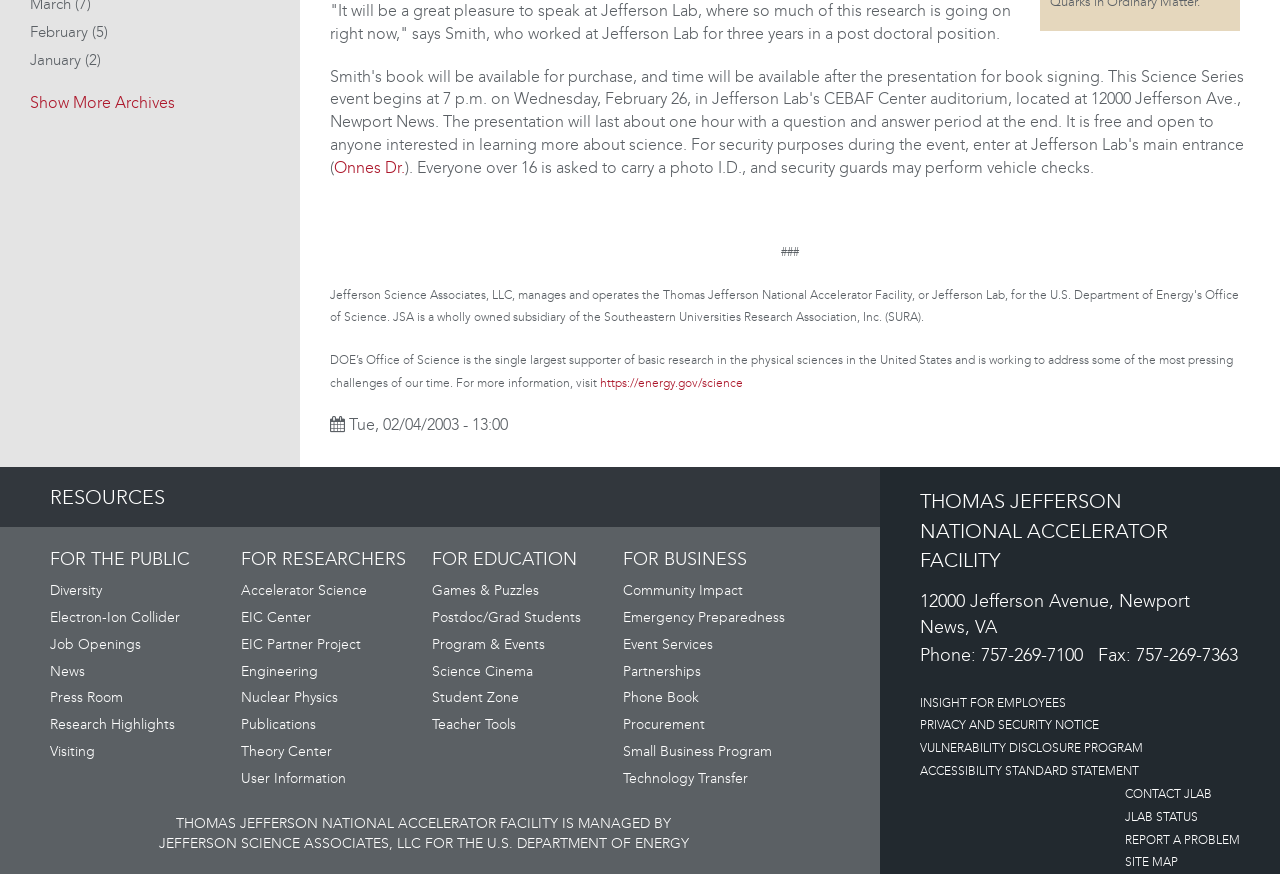Identify the bounding box of the UI element described as follows: "Procurement". Provide the coordinates as four float numbers in the range of 0 to 1 [left, top, right, bottom].

[0.486, 0.82, 0.551, 0.839]